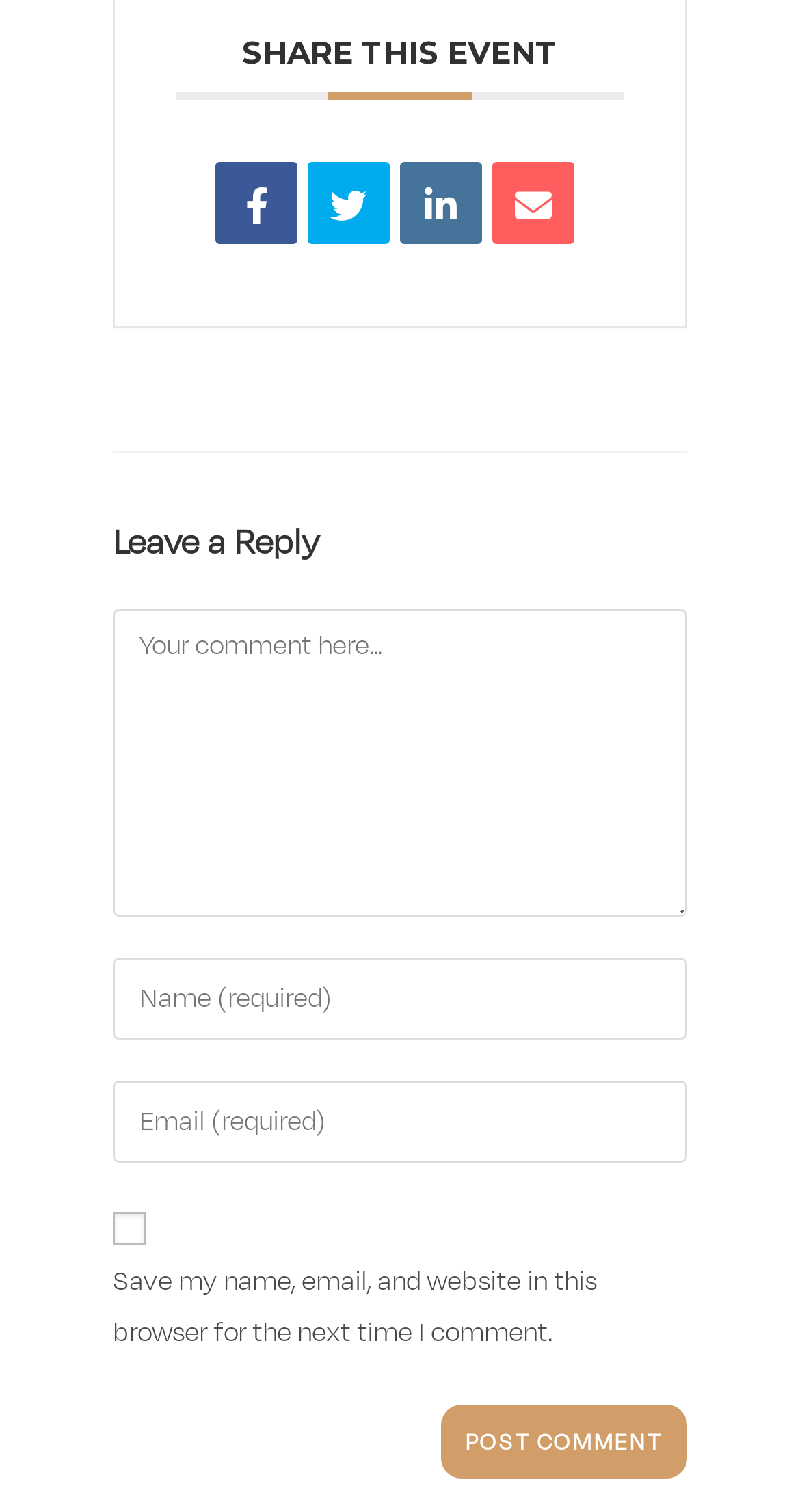Respond concisely with one word or phrase to the following query:
What is the default state of the checkbox?

Unchecked